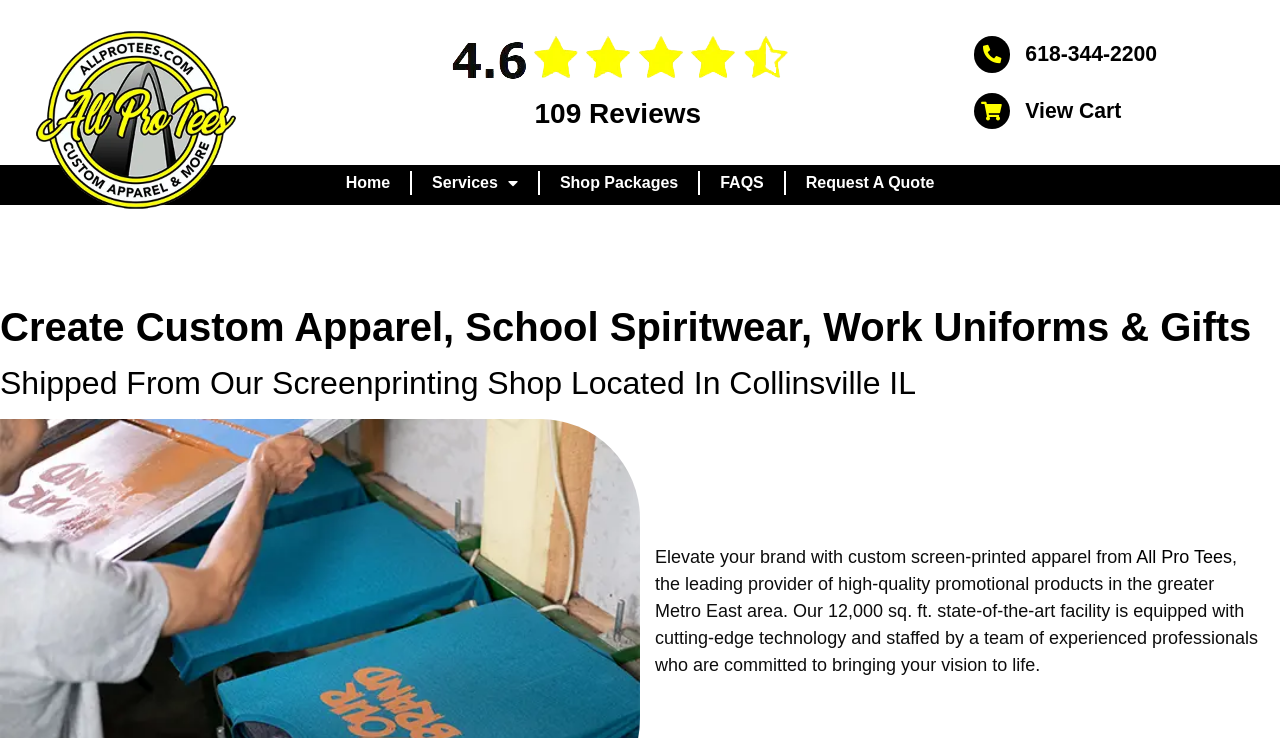Give a one-word or one-phrase response to the question:
What is the phone number of All Pro Tees?

618-344-2200